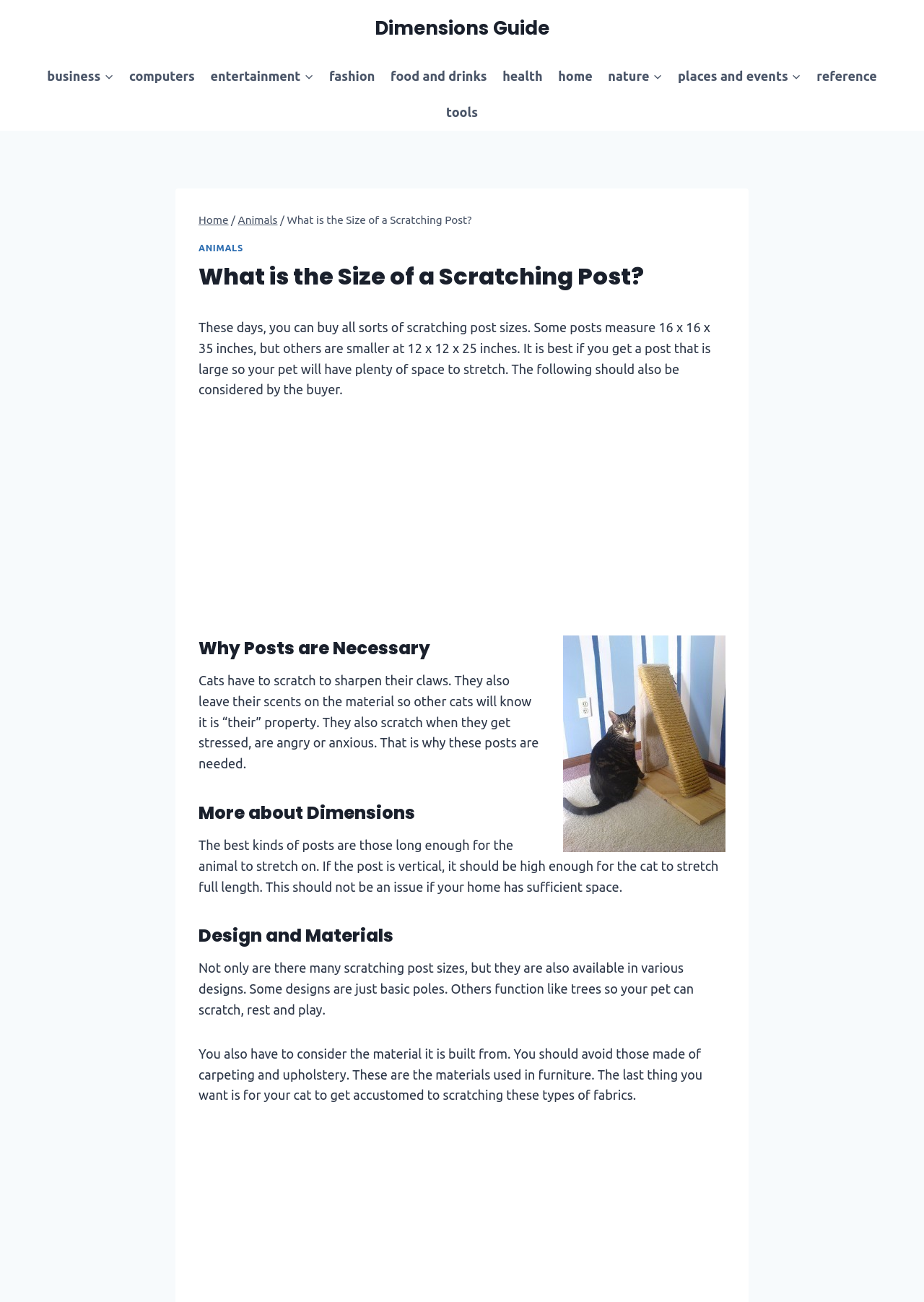From the image, can you give a detailed response to the question below:
Why are scratching posts available in various designs?

The webpage explains that scratching posts are available in various designs, such as basic poles or tree-like structures, to provide options for cats to scratch, rest, and play, catering to their different needs and preferences.